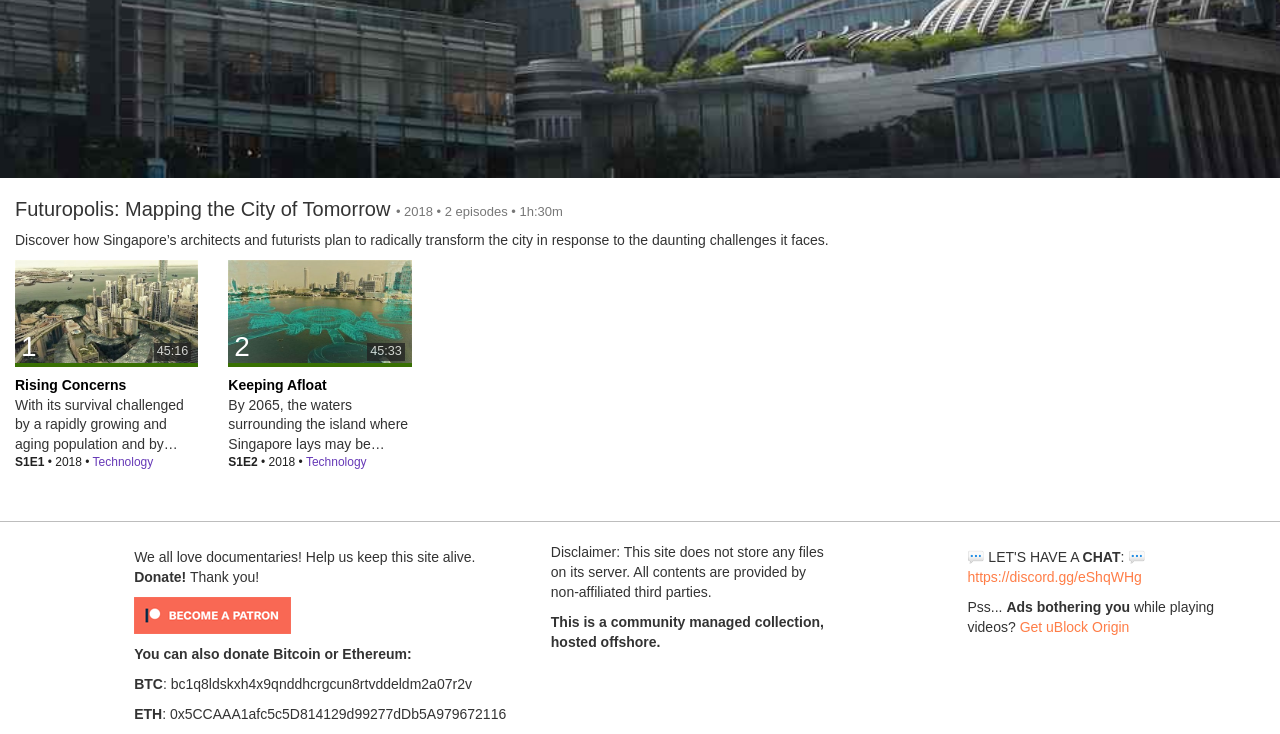Extract the bounding box coordinates for the UI element described by the text: "2 45:33". The coordinates should be in the form of [left, top, right, bottom] with values between 0 and 1.

[0.178, 0.354, 0.322, 0.495]